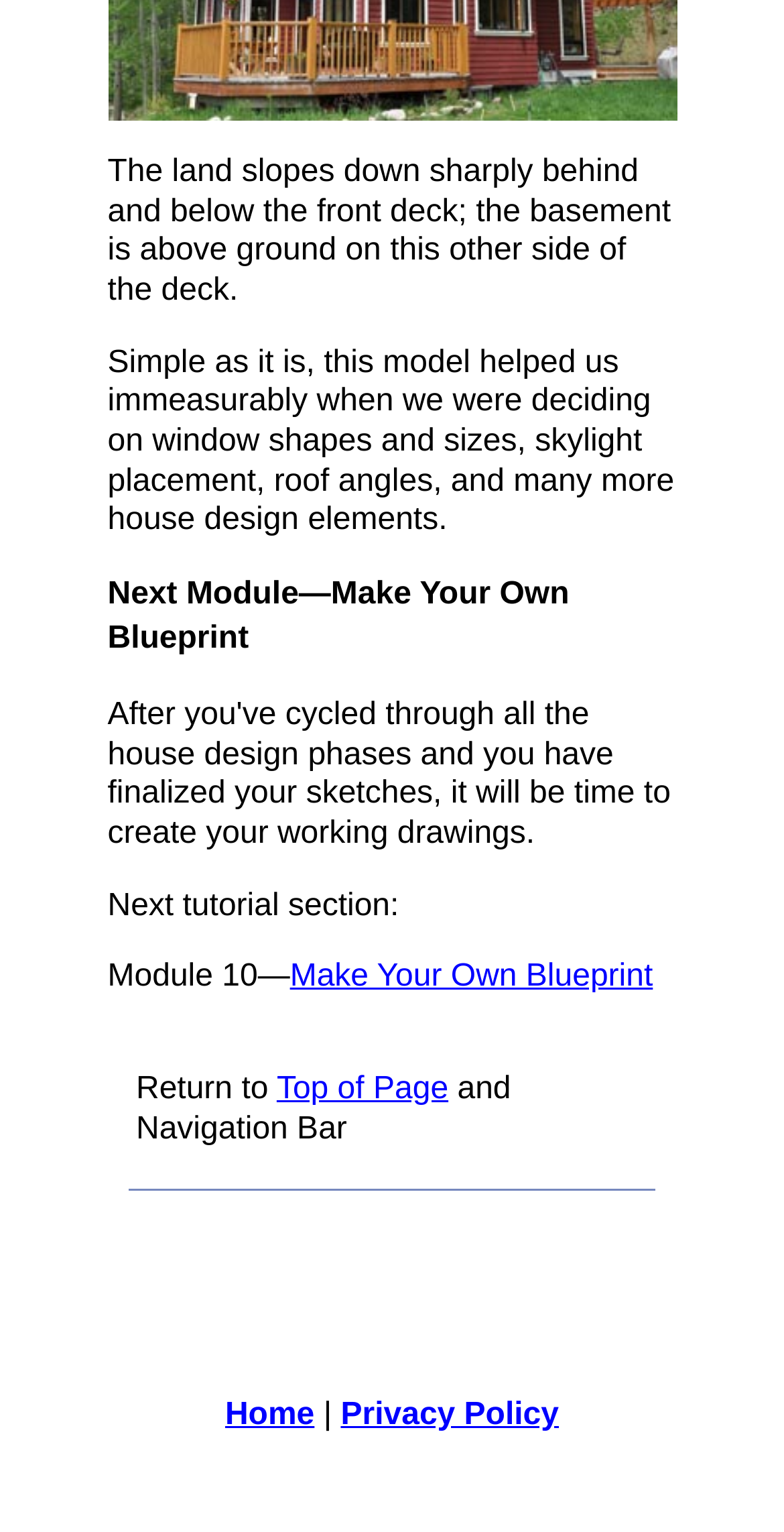Provide the bounding box coordinates of the UI element that matches the description: "Top of Page".

[0.353, 0.7, 0.572, 0.722]